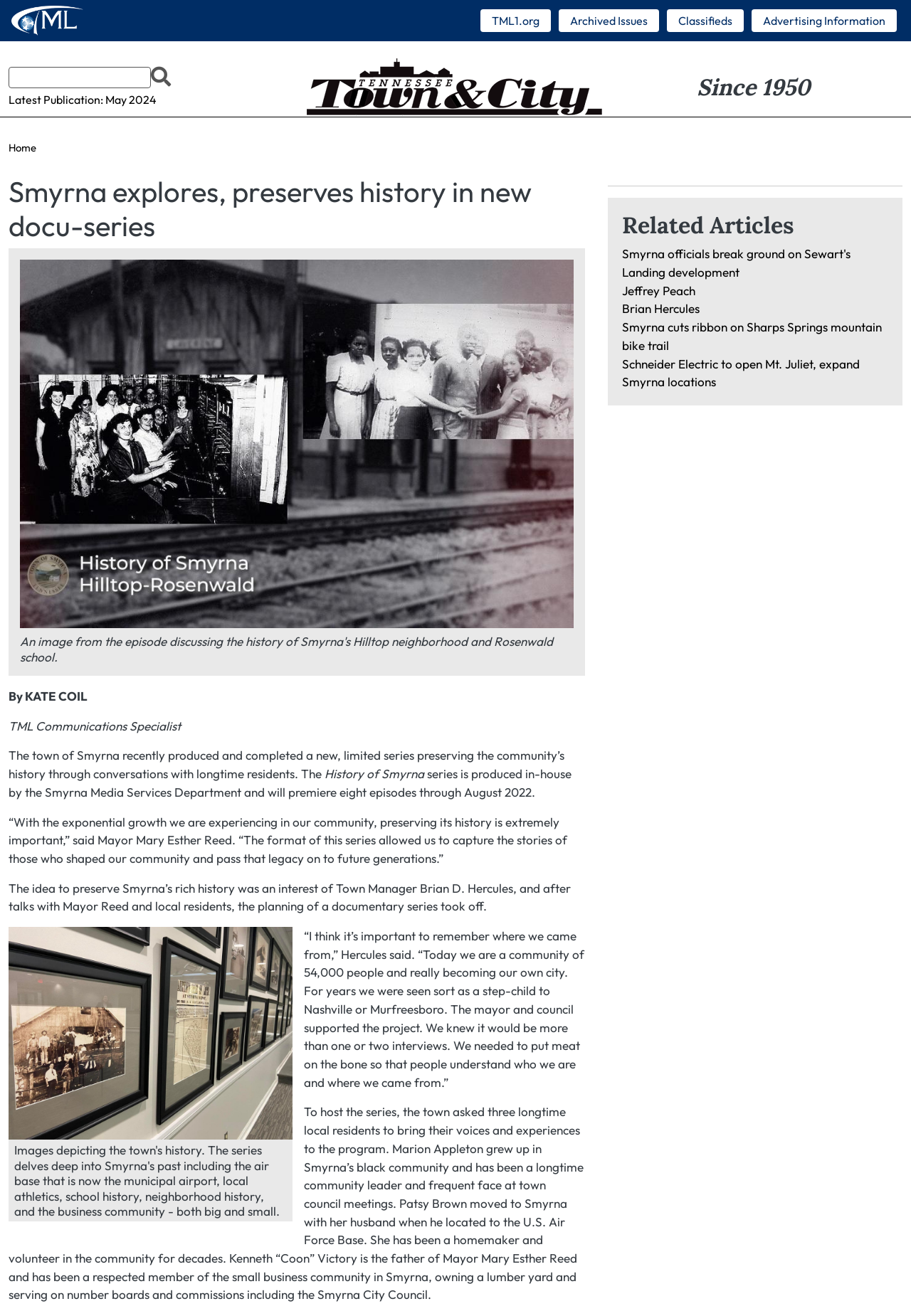Locate the bounding box coordinates of the element's region that should be clicked to carry out the following instruction: "Click the 'Home' link at the top left". The coordinates need to be four float numbers between 0 and 1, i.e., [left, top, right, bottom].

[0.003, 0.004, 0.101, 0.027]